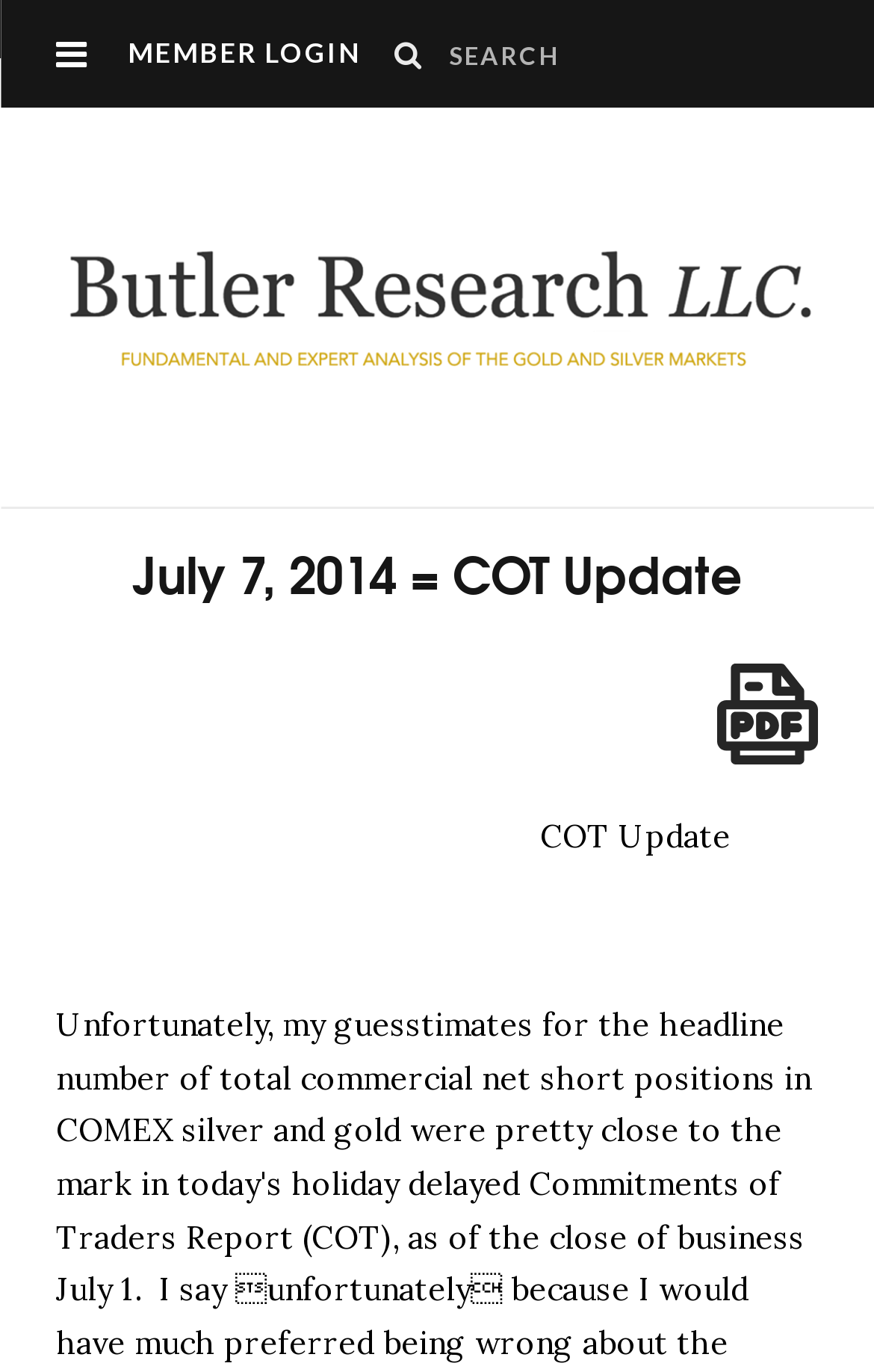Answer in one word or a short phrase: 
What is the purpose of the button with a search icon?

Search